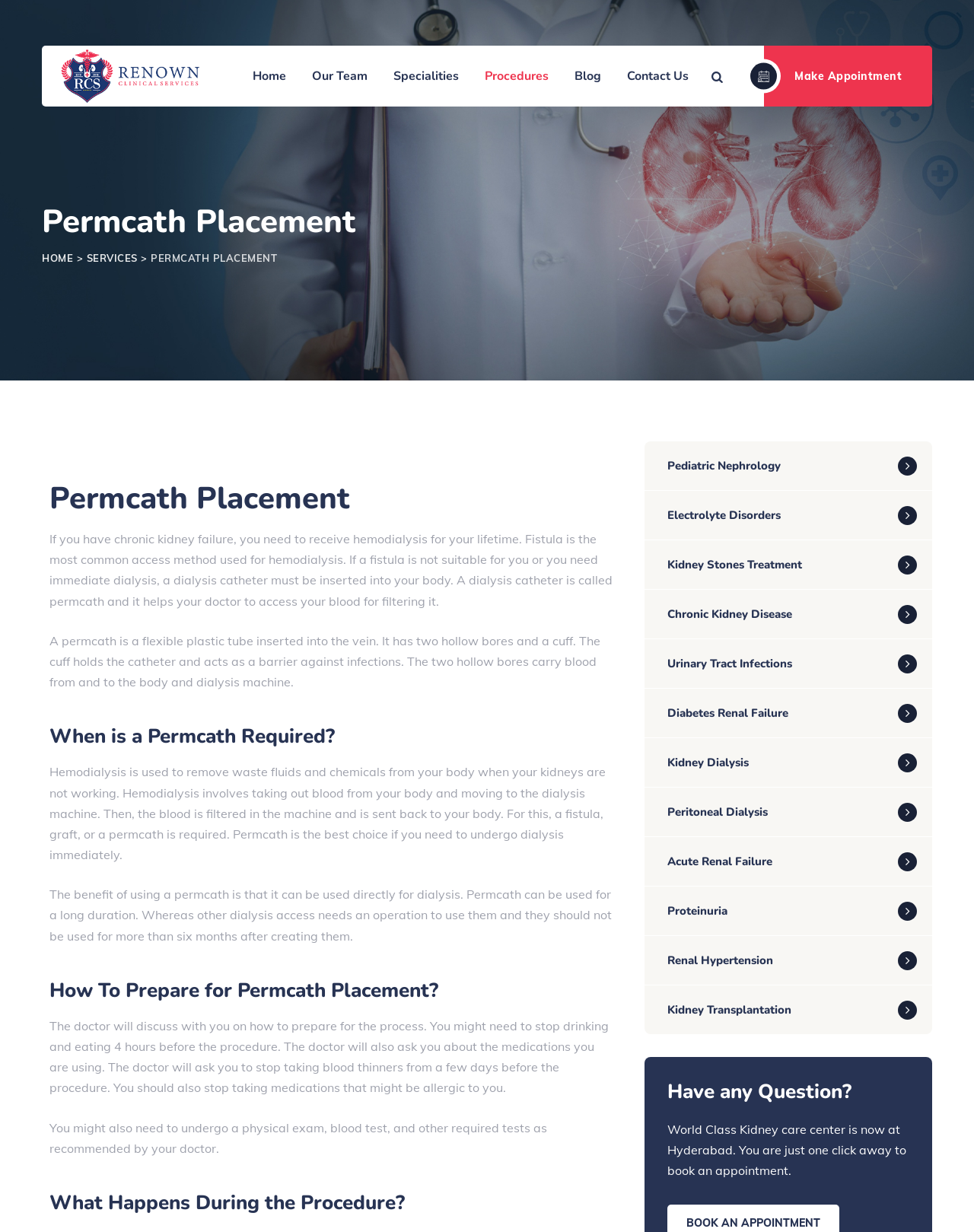What should you stop taking before the permcath placement procedure?
Look at the image and provide a detailed response to the question.

According to the webpage, the doctor will ask you to stop taking blood thinners from a few days before the procedure, as well as medications that might be allergic to you.